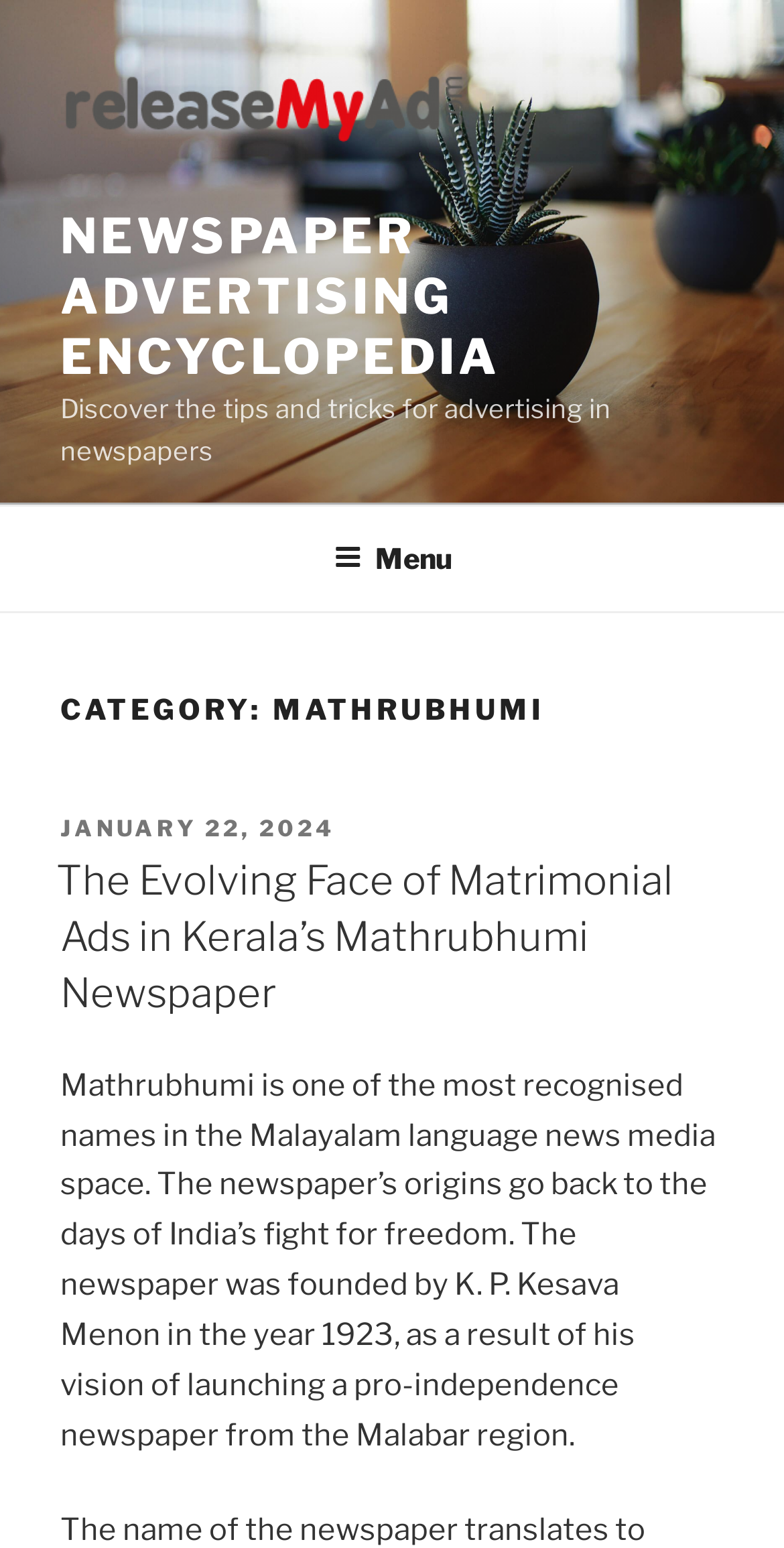Give a succinct answer to this question in a single word or phrase: 
What is the title of the latest article?

The Evolving Face of Matrimonial Ads in Kerala’s Mathrubhumi Newspaper